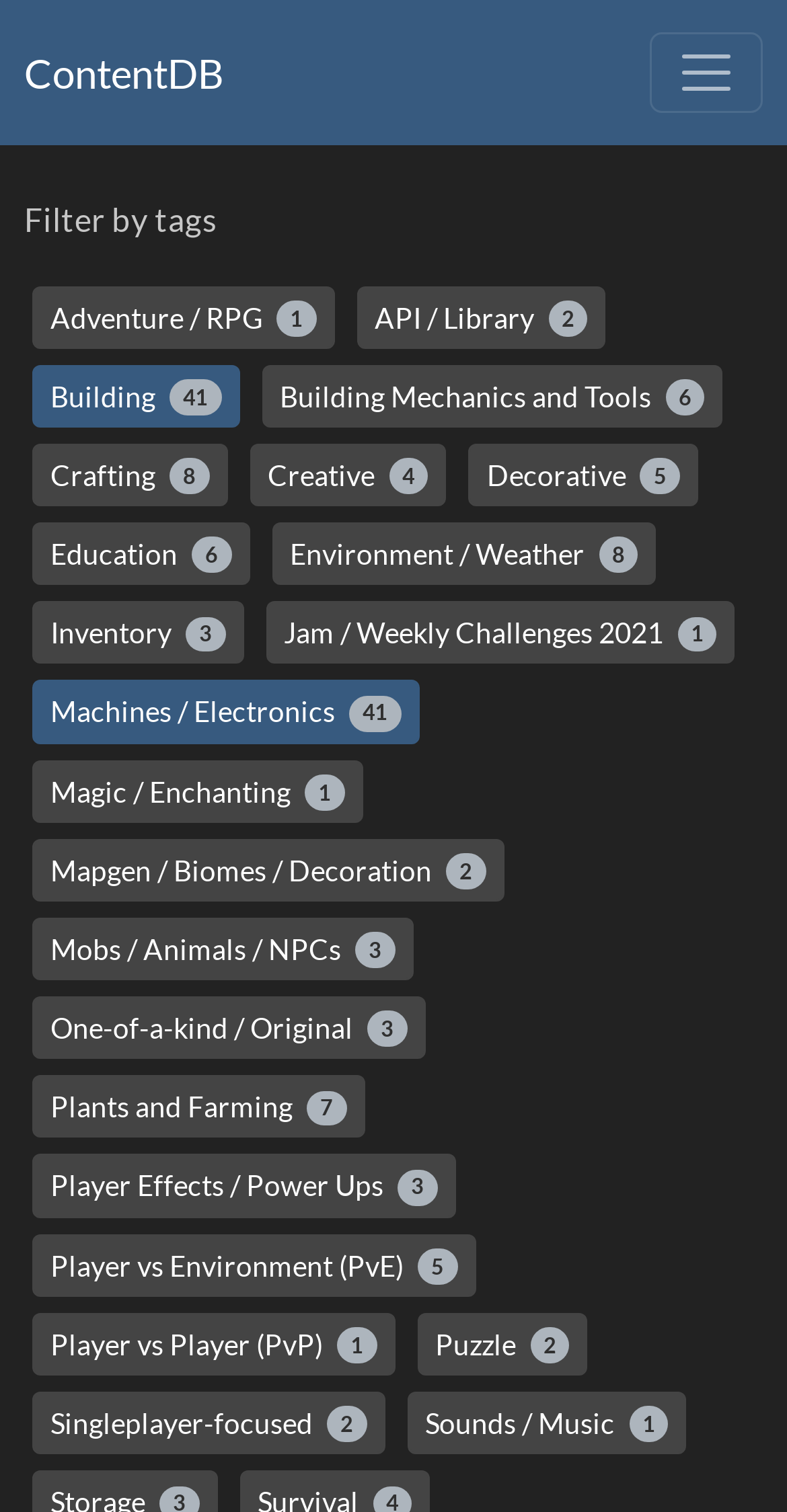Calculate the bounding box coordinates of the UI element given the description: "Player vs Environment (PvE) 5".

[0.041, 0.816, 0.604, 0.857]